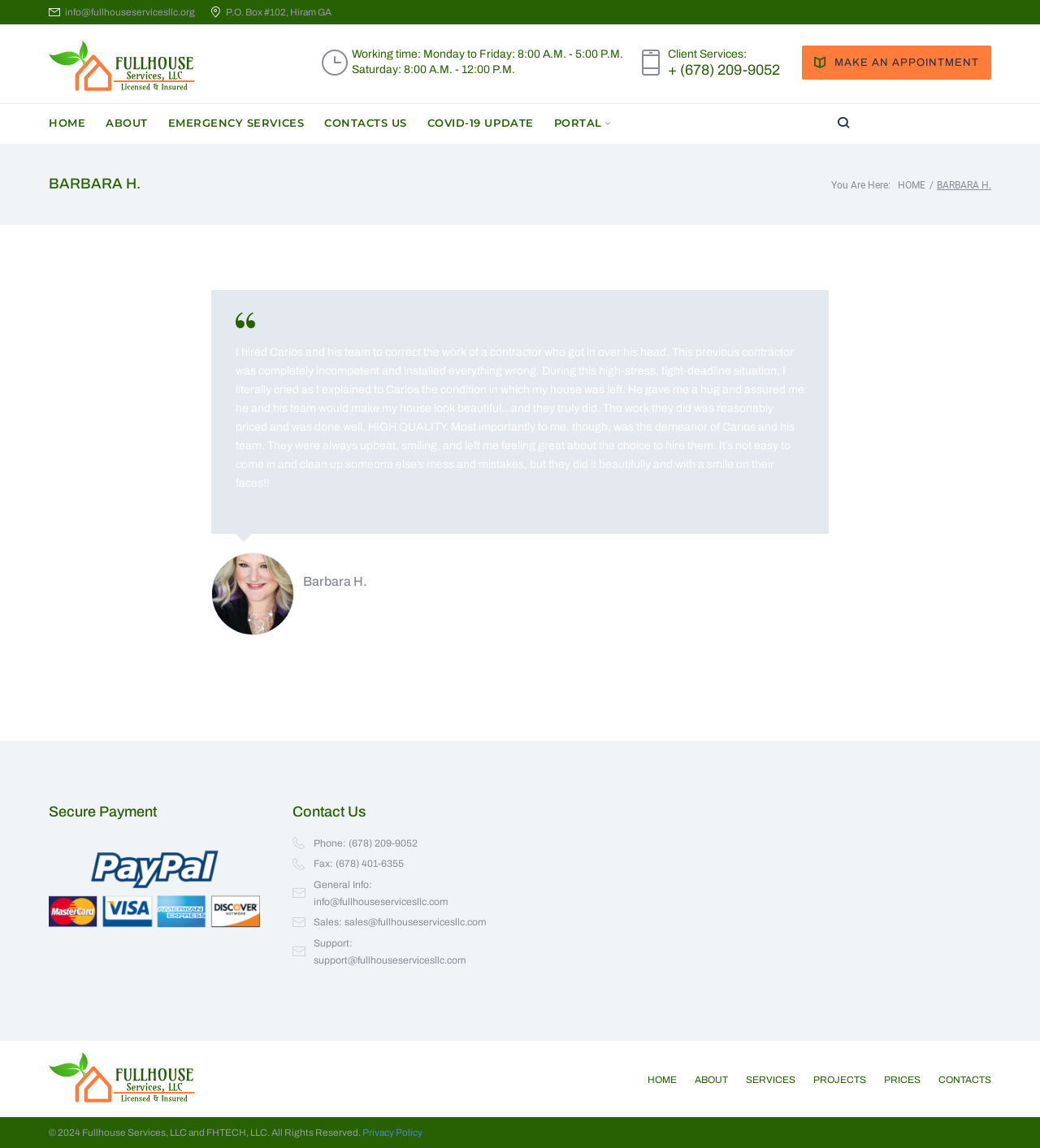Provide a thorough description of the webpage's content and layout.

The webpage appears to be a professional services website, specifically for Barbara H. of Fullhouse Services LLC. At the top, there is a logo image of Fullhouse Services LLC, accompanied by a link to the company's website. Below this, there is a navigation menu with links to various pages, including HOME, ABOUT, EMERGENCY SERVICES, CONTACT US, and COVID-19 UPDATE.

To the right of the navigation menu, there is a section displaying the company's contact information, including an email address, physical address, and working hours. Below this, there is a call-to-action link to make an appointment.

The main content area of the webpage features a testimonial from a satisfied customer, Barbara H., who praises the work of Carlos and his team in correcting the mistakes of a previous contractor. The testimonial is presented in a blockquote format and takes up a significant portion of the page.

At the bottom of the page, there is a footer section with links to various pages, including Secure Payment, Contact Us, and social media profiles. There is also a section displaying the company's contact information, including phone numbers, fax numbers, and email addresses for general information, sales, and support.

Finally, there is a copyright notice at the very bottom of the page, along with a link to the company's Privacy Policy.